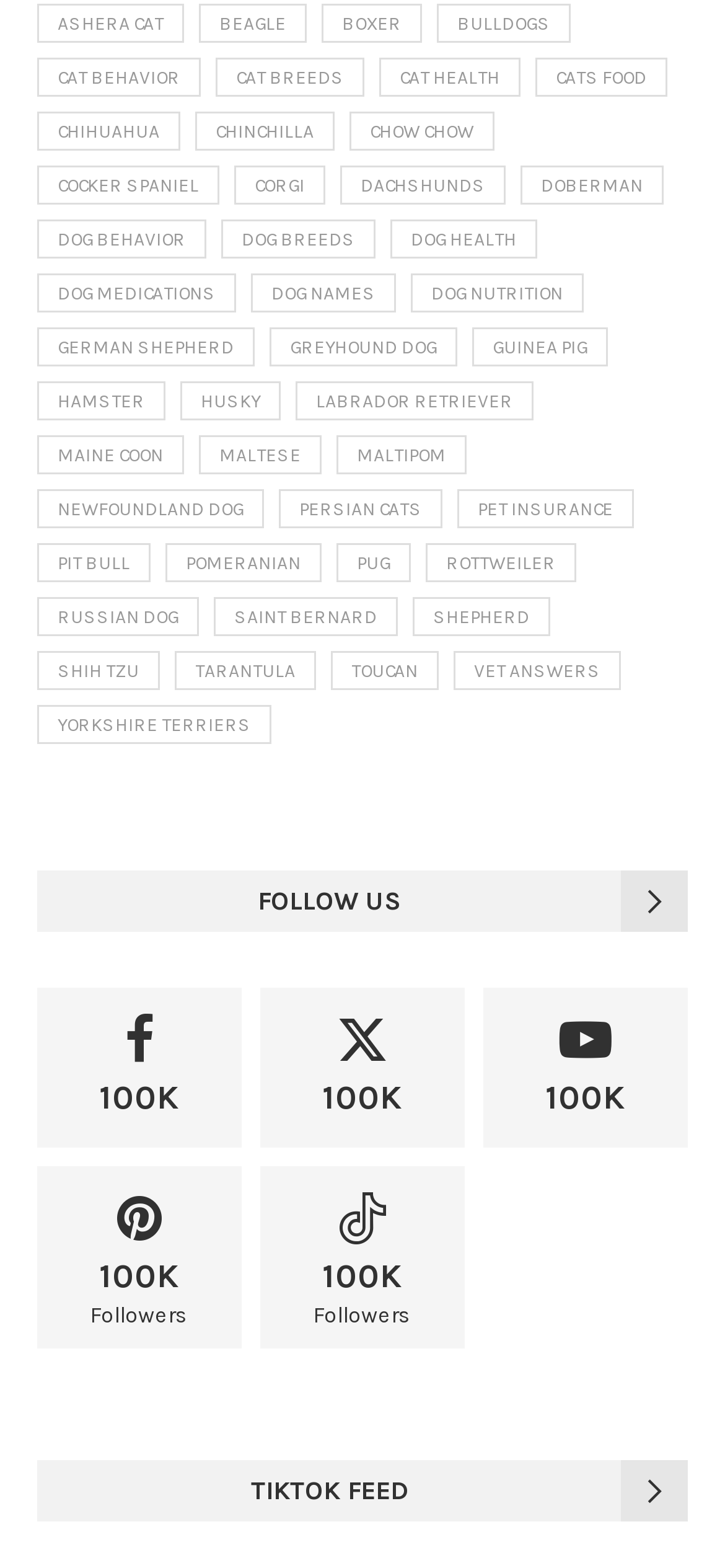Identify the bounding box coordinates for the region of the element that should be clicked to carry out the instruction: "read about Dog Nutrition". The bounding box coordinates should be four float numbers between 0 and 1, i.e., [left, top, right, bottom].

[0.567, 0.174, 0.805, 0.199]